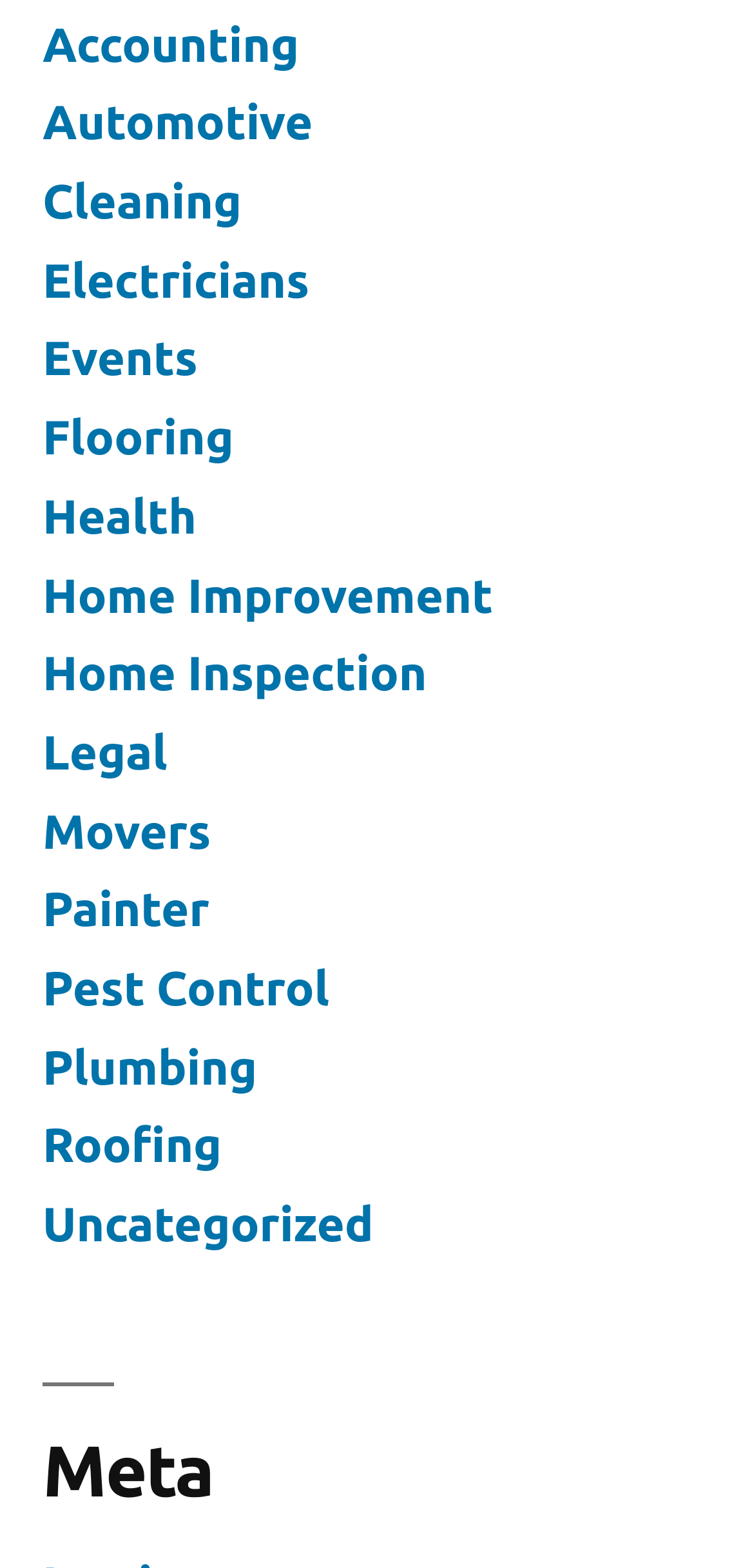Pinpoint the bounding box coordinates of the clickable element needed to complete the instruction: "Click on Accounting". The coordinates should be provided as four float numbers between 0 and 1: [left, top, right, bottom].

[0.056, 0.011, 0.397, 0.045]